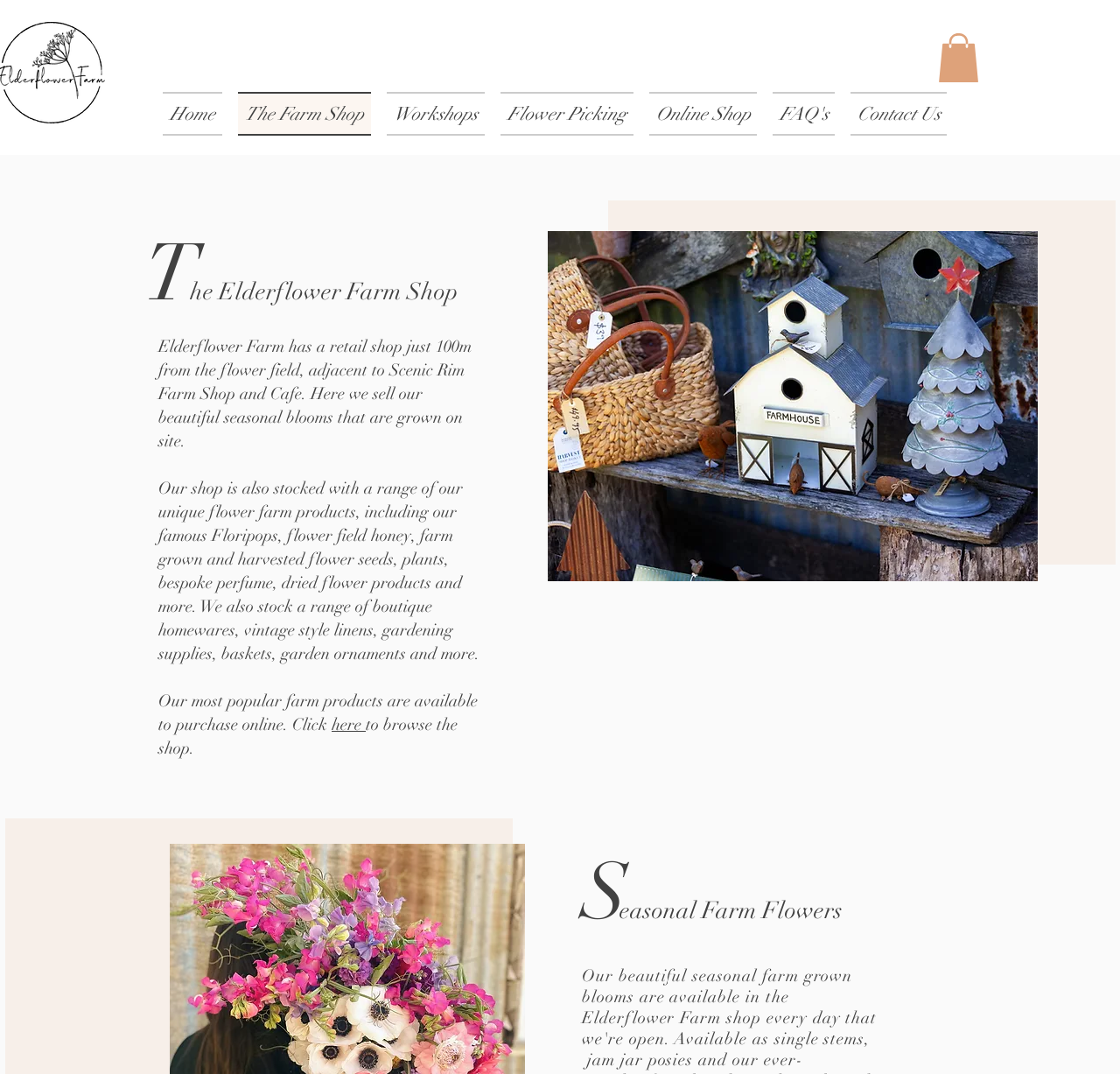Provide a thorough description of the webpage's content and layout.

The webpage is about Elderflower Farm, a farm shop that sells handmade creations, high-quality homewares, gardening supplies, and garden ornaments. 

At the top right corner, there is a button with an accompanying image. Below it, there is a navigation menu with seven links: Home, The Farm Shop, Workshops, Flower Picking, Online Shop, FAQ's, and Contact Us. 

The main content of the page is divided into two sections. The first section is headed by "The Elderflower Farm Shop" and contains three paragraphs of text. The text describes the farm shop, its location, and the products it sells, including seasonal blooms, flower farm products, boutique homewares, and gardening supplies. 

Below the text, there is a call-to-action to purchase farm products online, with a link to browse the shop. 

The second section is headed by "Seasonal Farm Flowers" and contains a single line of text describing the types of flowers available. 

On the right side of the page, there is a large image showcasing a curated collection of homewares in the Elderflower Farm Shop.